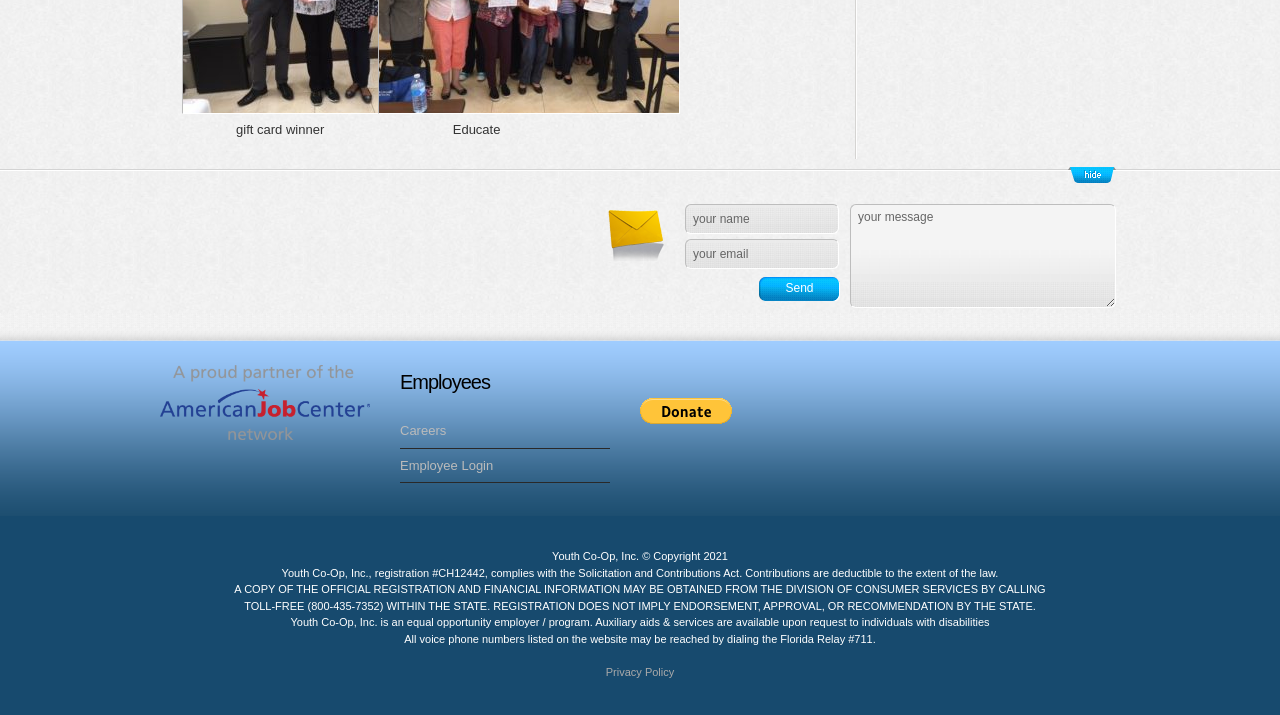Find the bounding box coordinates for the area you need to click to carry out the instruction: "enter your email". The coordinates should be four float numbers between 0 and 1, indicated as [left, top, right, bottom].

[0.535, 0.334, 0.655, 0.376]